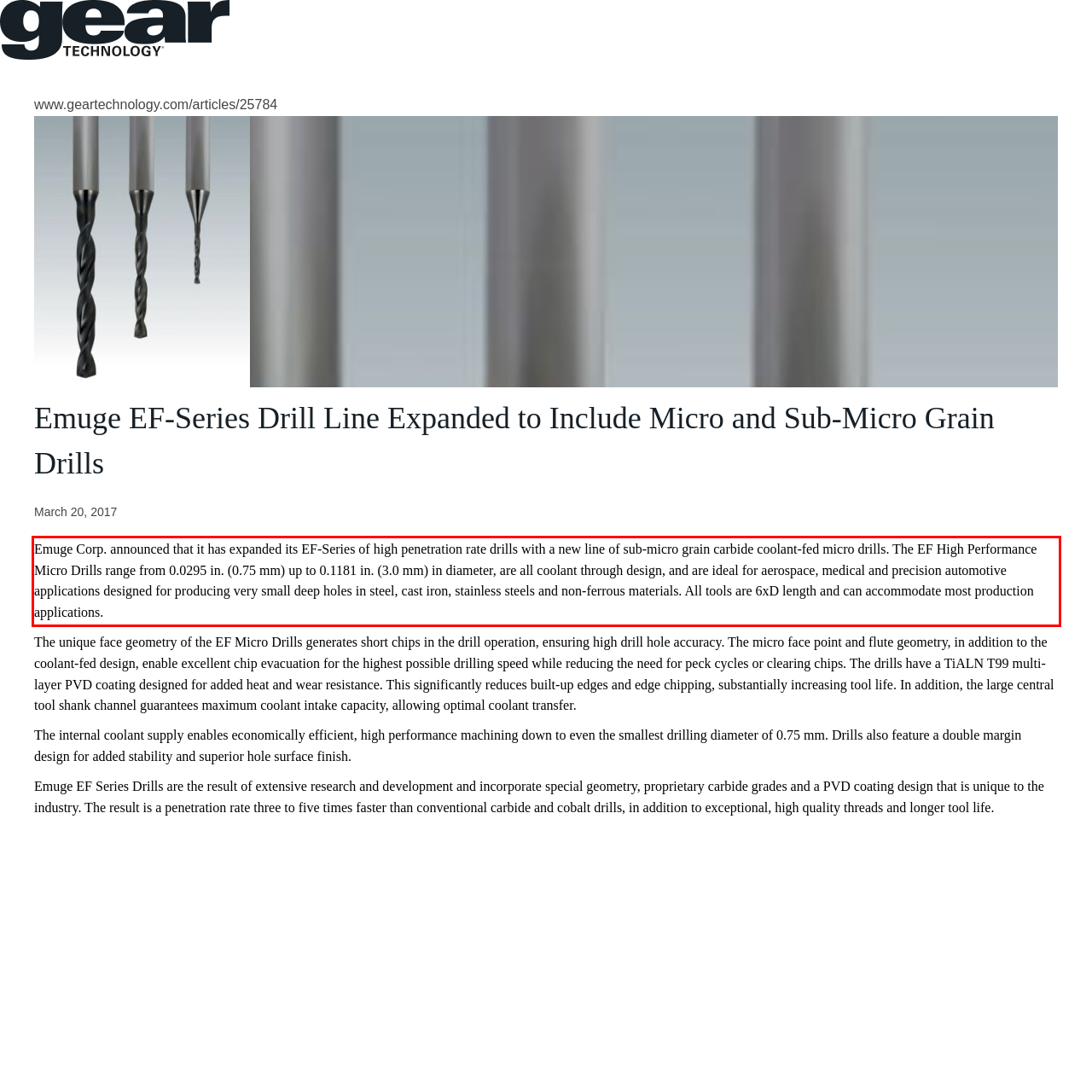Please look at the screenshot provided and find the red bounding box. Extract the text content contained within this bounding box.

Emuge Corp. announced that it has expanded its EF-Series of high penetration rate drills with a new line of sub-micro grain carbide coolant-fed micro drills. The EF High Performance Micro Drills range from 0.0295 in. (0.75 mm) up to 0.1181 in. (3.0 mm) in diameter, are all coolant through design, and are ideal for aerospace, medical and precision automotive applications designed for producing very small deep holes in steel, cast iron, stainless steels and non-ferrous materials. All tools are 6xD length and can accommodate most production applications.